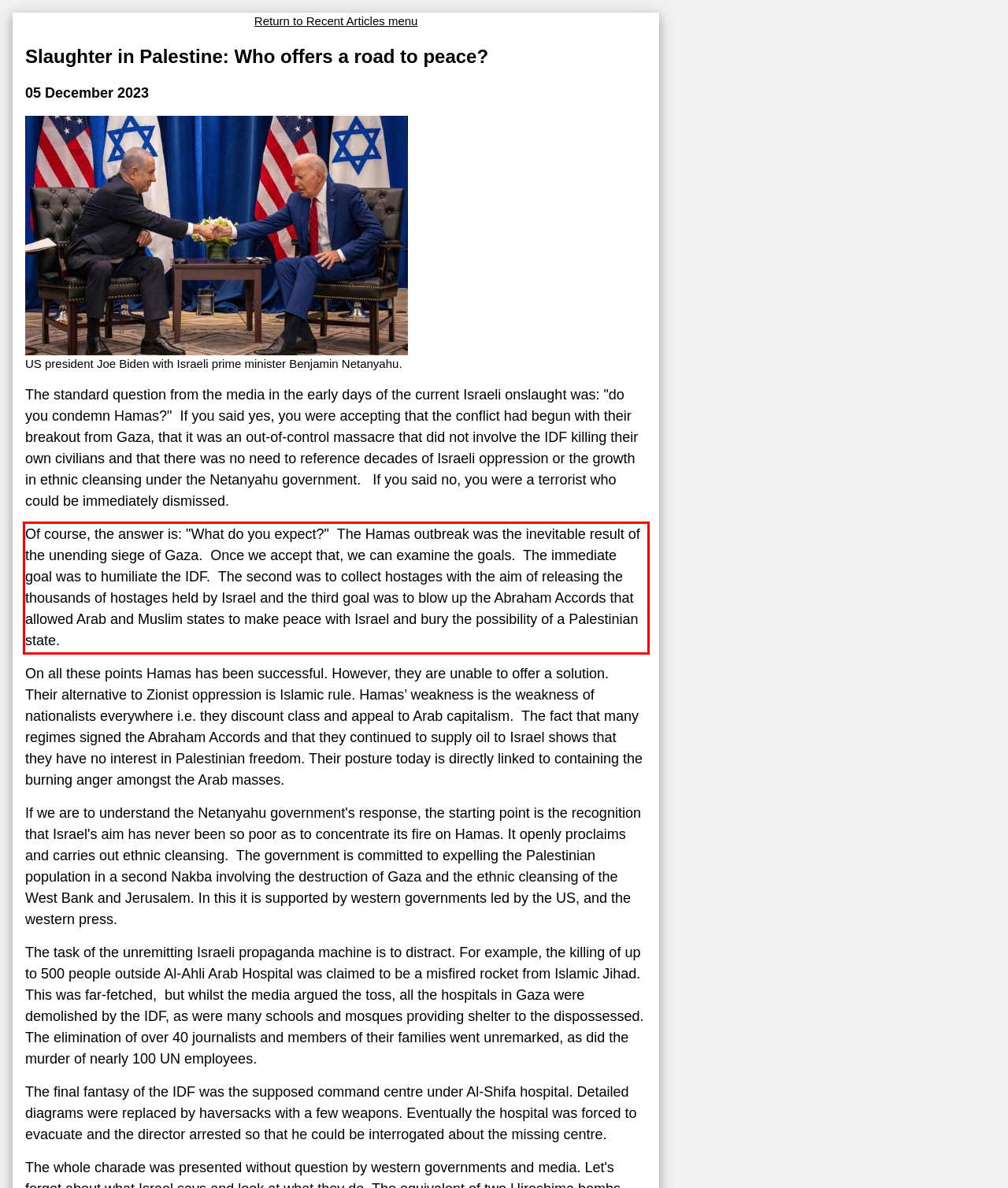View the screenshot of the webpage and identify the UI element surrounded by a red bounding box. Extract the text contained within this red bounding box.

Of course, the answer is: "What do you expect?" The Hamas outbreak was the inevitable result of the unending siege of Gaza. Once we accept that, we can examine the goals. The immediate goal was to humiliate the IDF. The second was to collect hostages with the aim of releasing the thousands of hostages held by Israel and the third goal was to blow up the Abraham Accords that allowed Arab and Muslim states to make peace with Israel and bury the possibility of a Palestinian state.